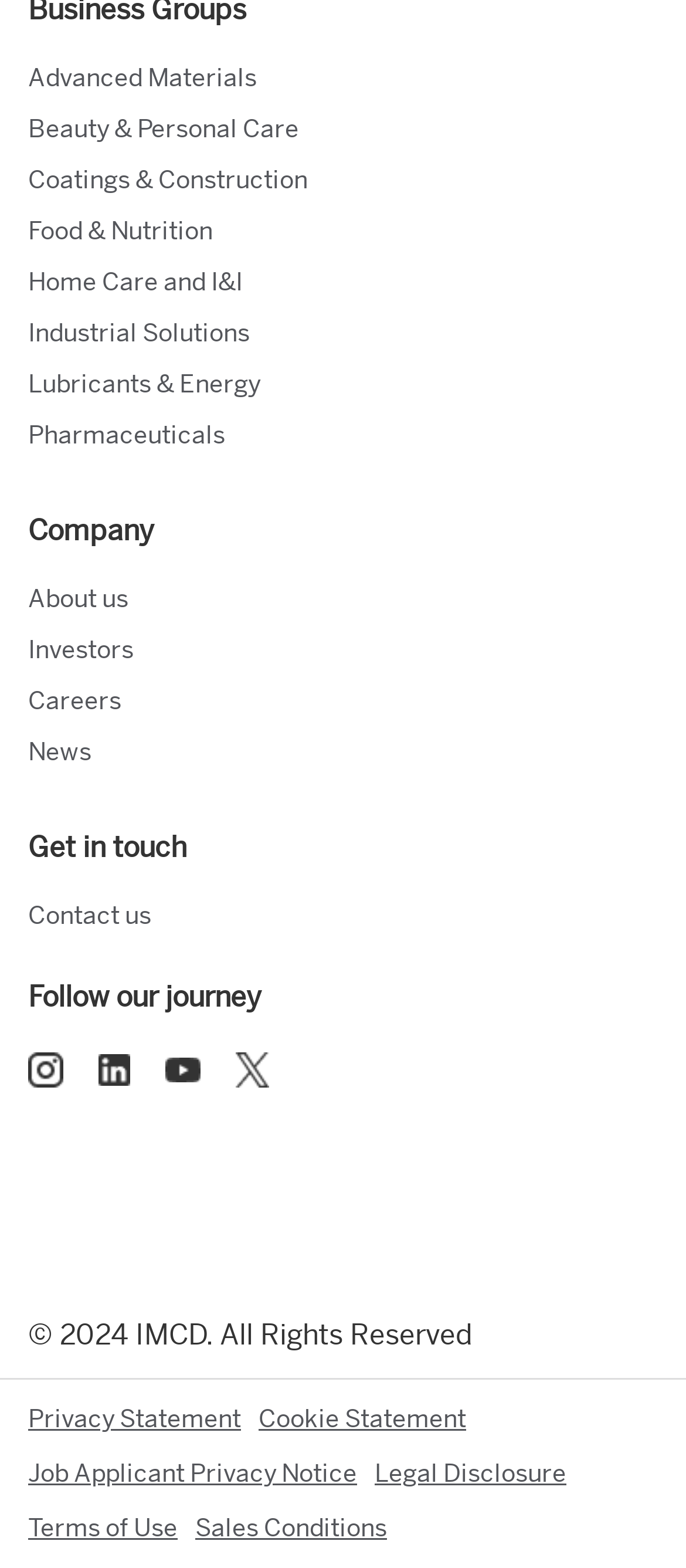Identify the bounding box coordinates for the element you need to click to achieve the following task: "Get in touch with IMCD". Provide the bounding box coordinates as four float numbers between 0 and 1, in the form [left, top, right, bottom].

[0.041, 0.574, 0.221, 0.594]